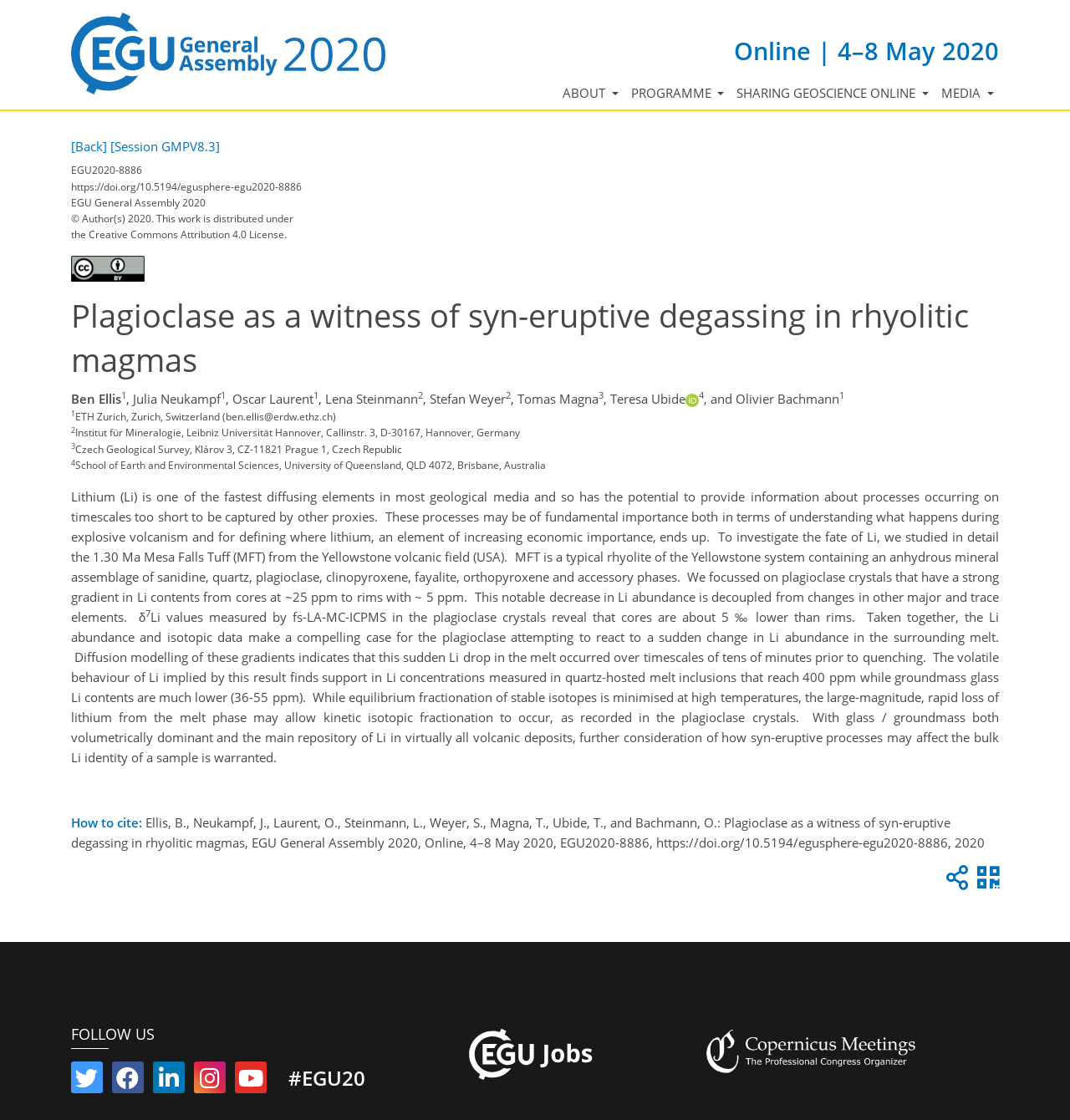Summarize the webpage with intricate details.

The webpage is about a scientific conference presentation titled "Plagioclase as a witness of syn-eruptive degassing in rhyolitic magmas" at the EGU2020 conference. At the top, there is a logo and a link to the conference website. Below that, there is a horizontal menu with four buttons: "ABOUT", "PROGRAMME", "SHARING GEOSCIENCE ONLINE", and "MEDIA".

The main content of the page is divided into two sections. The top section contains the title of the presentation, the authors' names, and their affiliations. The authors' names are listed with superscripts indicating their affiliations. The affiliations are listed below, with each institution's name, address, and country.

The bottom section contains the abstract of the presentation. The abstract discusses the diffusion of lithium in geological media and its potential to provide information about volcanic processes. It also describes the study of plagioclase crystals in the Mesa Falls Tuff and the implications of the results for understanding lithium behavior during explosive volcanism.

On the right side of the page, there are several links and icons, including social media links, a link to cite the presentation, and a hashtag "#EGU20". At the very bottom, there is a link to follow the conference on social media.